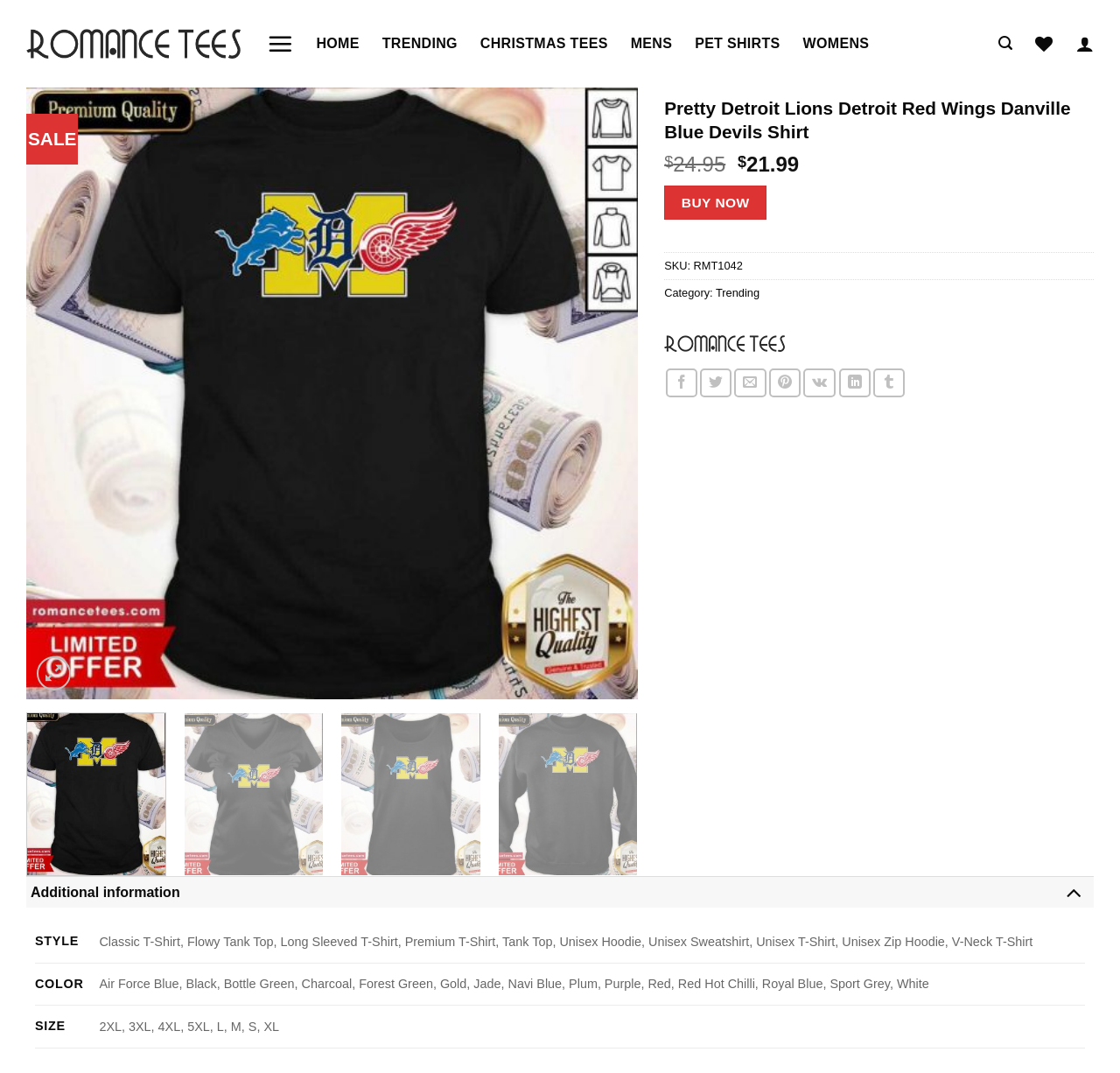Please locate the bounding box coordinates of the element's region that needs to be clicked to follow the instruction: "Toggle Additional information". The bounding box coordinates should be provided as four float numbers between 0 and 1, i.e., [left, top, right, bottom].

[0.023, 0.816, 0.977, 0.846]